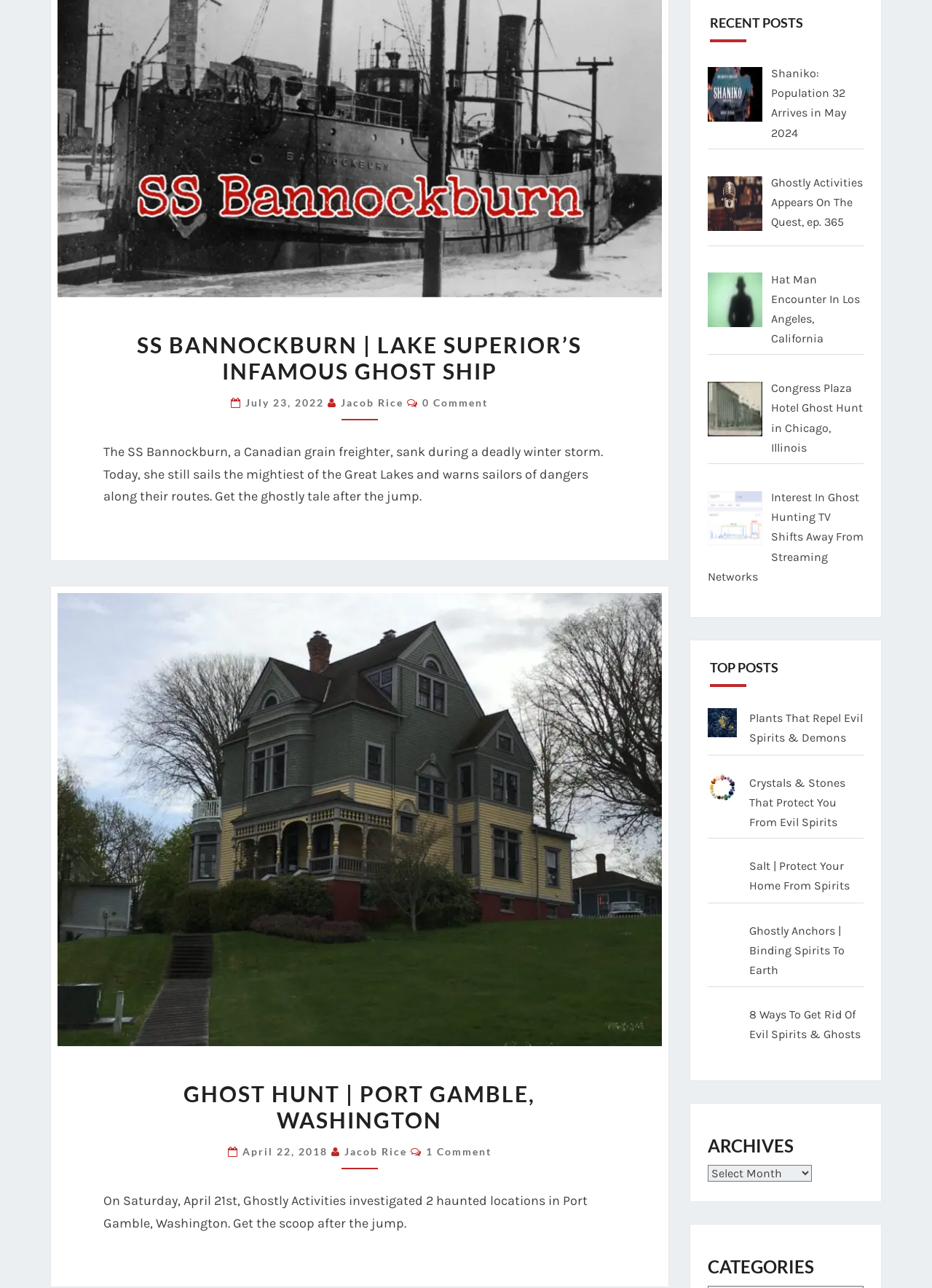Locate the bounding box coordinates of the UI element described by: "Jacob Rice". The bounding box coordinates should consist of four float numbers between 0 and 1, i.e., [left, top, right, bottom].

[0.366, 0.308, 0.433, 0.317]